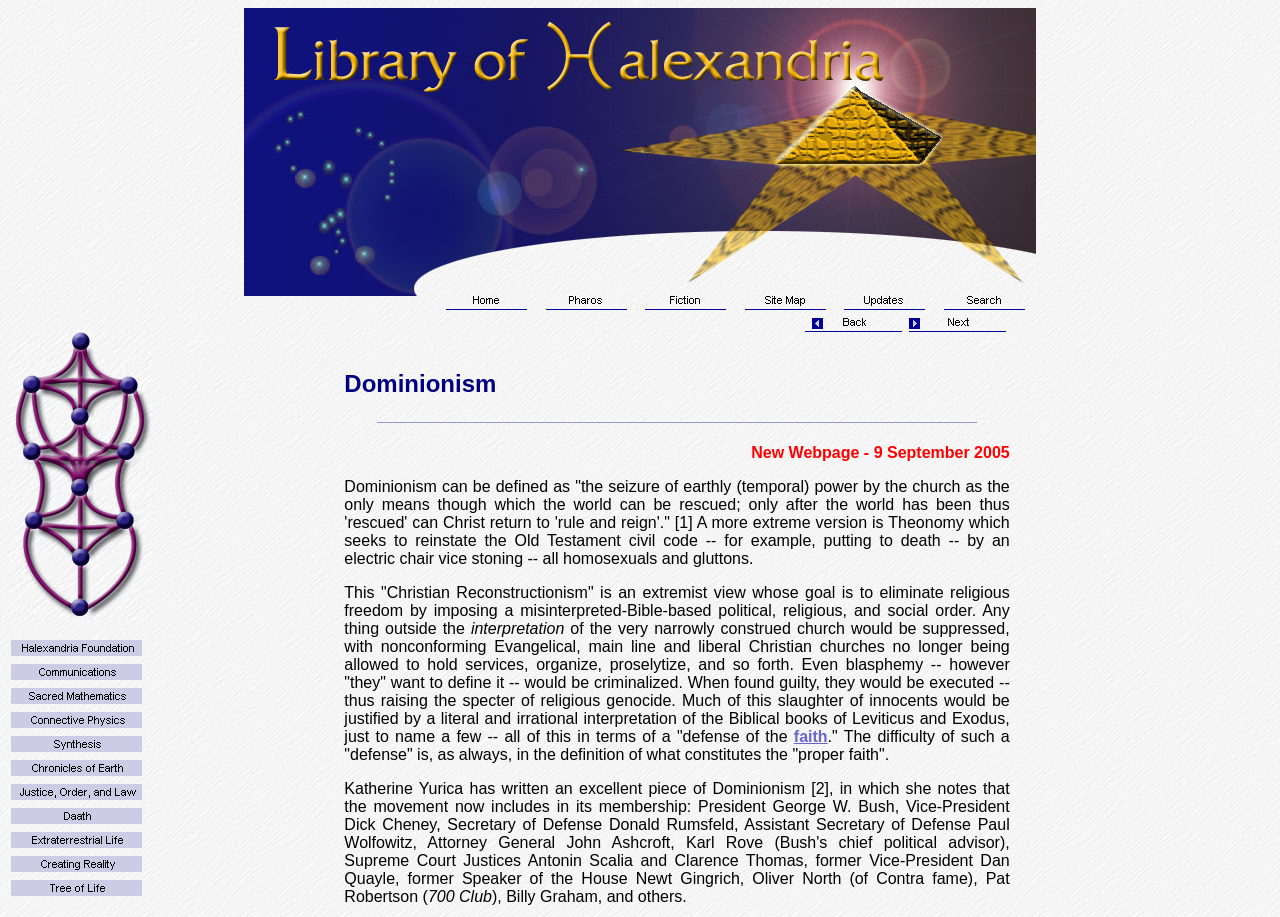How many links are there in the top navigation bar?
Based on the content of the image, thoroughly explain and answer the question.

I counted the links in the top navigation bar, which are Home, Pharos, Fiction, Site Map, Updates, Search, and Back/Next. There are 7 links in total.